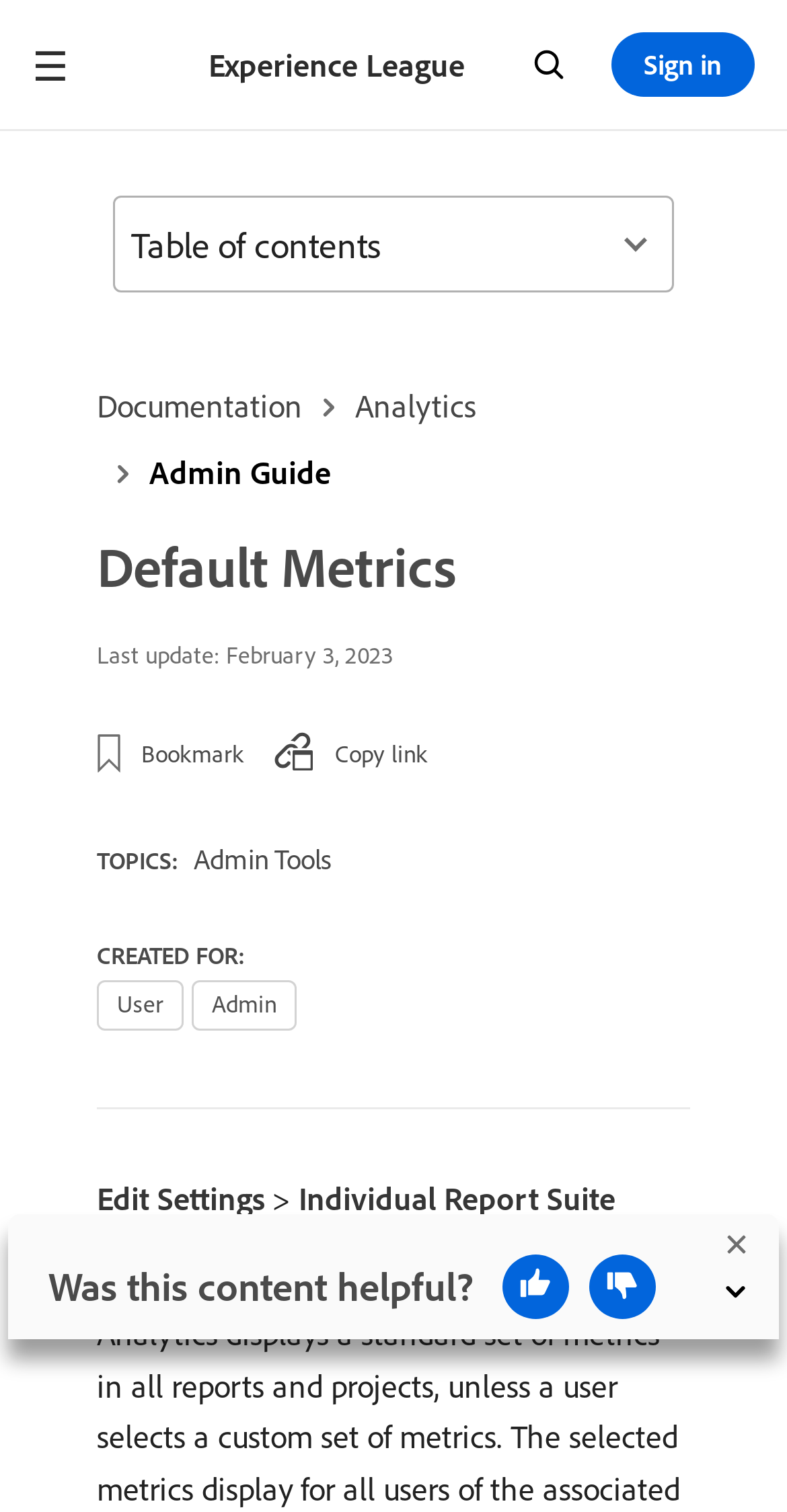Using the webpage screenshot, locate the HTML element that fits the following description and provide its bounding box: "title="Snežni Park Kranjska Gora"".

None